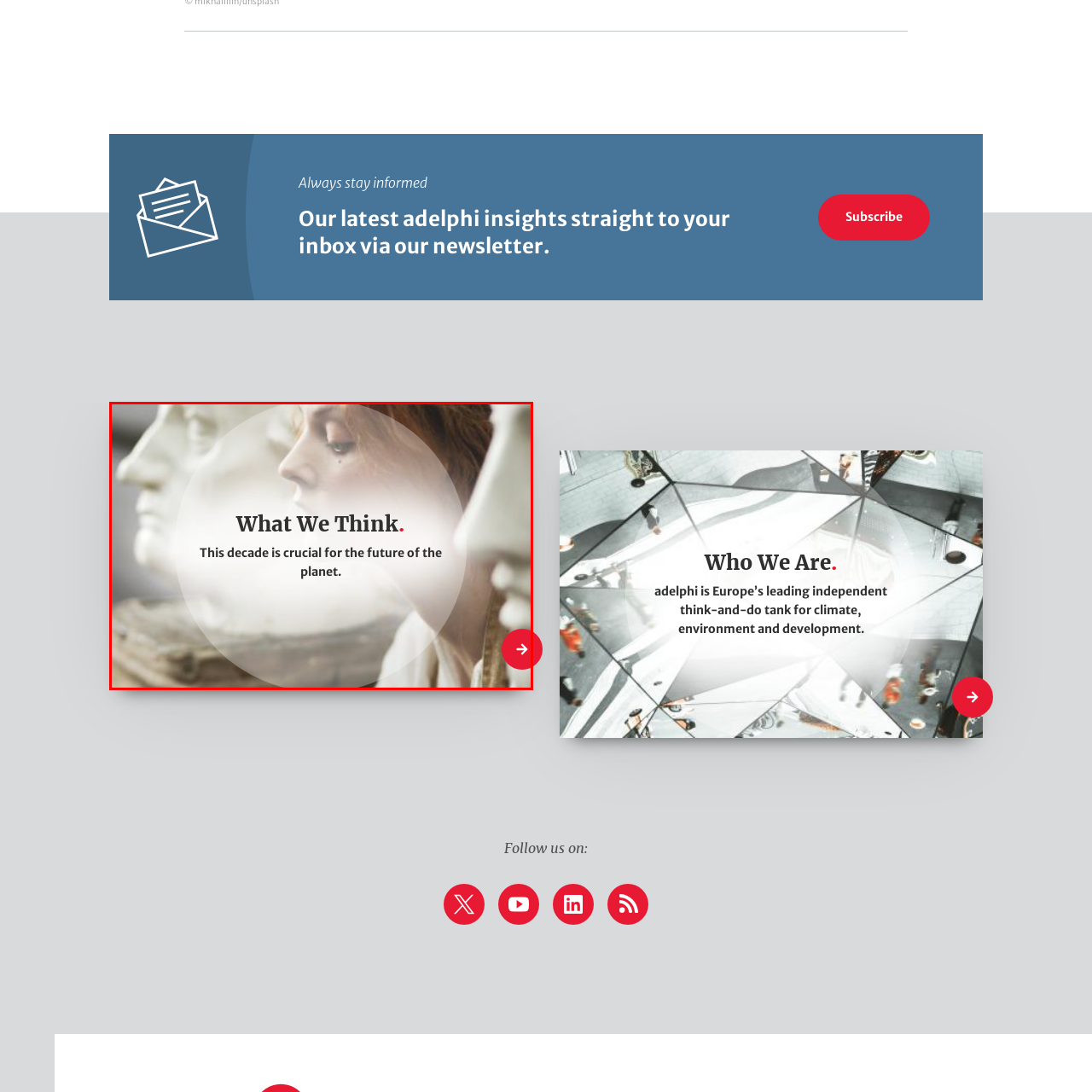What is the purpose of the right-arrow button?
Inspect the image within the red bounding box and answer the question in detail.

The right-arrow button is likely a call-to-action, encouraging viewers to delve deeper into the insights and ideas presented on the webpage, suggesting that there is more content to explore beyond what is initially visible.